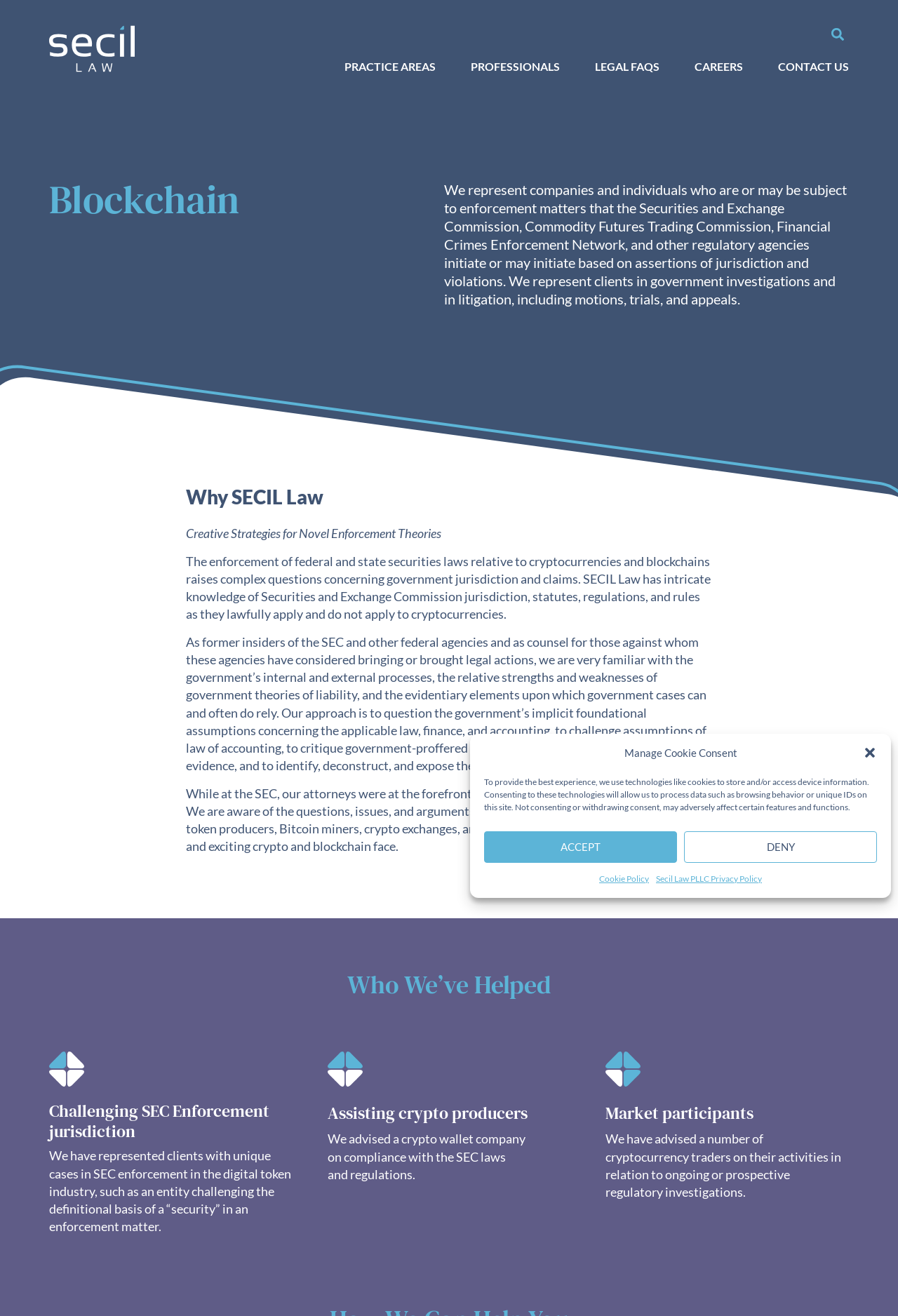Identify the bounding box coordinates for the region of the element that should be clicked to carry out the instruction: "Visit practice areas". The bounding box coordinates should be four float numbers between 0 and 1, i.e., [left, top, right, bottom].

[0.384, 0.045, 0.485, 0.056]